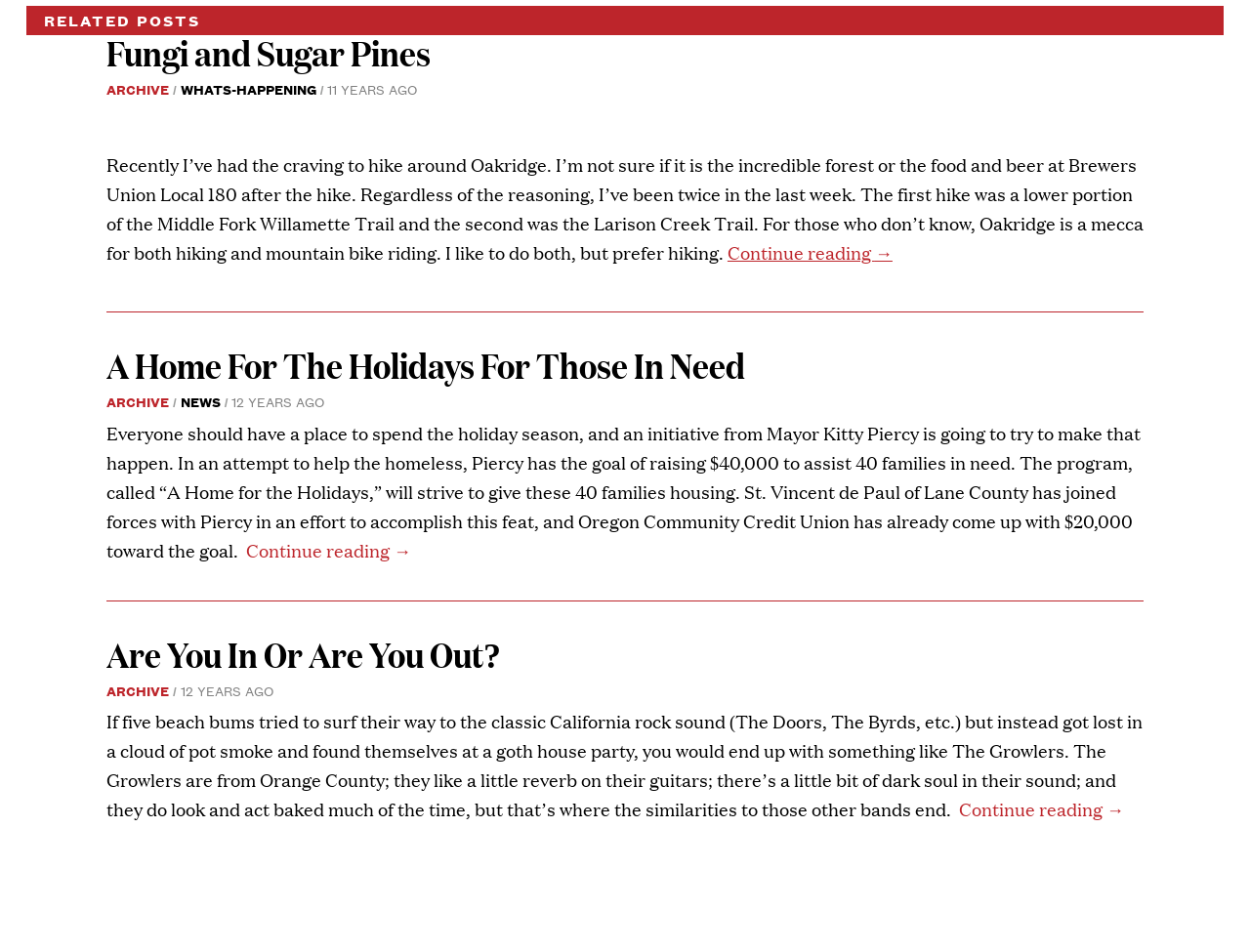Locate the bounding box of the UI element based on this description: "Whats-Happening". Provide four float numbers between 0 and 1 as [left, top, right, bottom].

[0.144, 0.083, 0.262, 0.104]